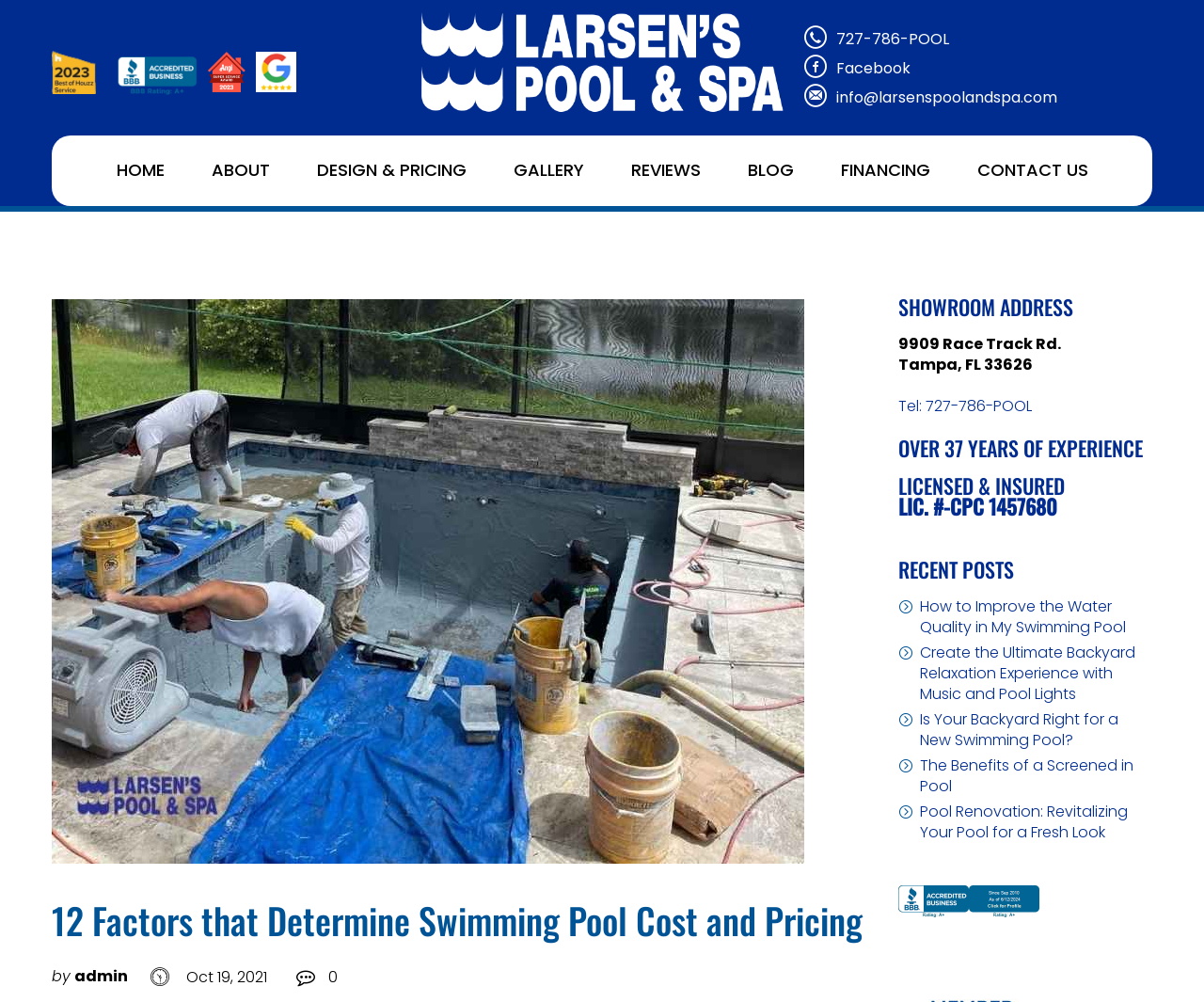What is the address of the showroom?
Please provide a detailed and thorough answer to the question.

I found the address by looking at the section labeled 'SHOWROOM ADDRESS', where I saw the text '9909 Race Track Rd.' and 'Tampa, FL 33626'.